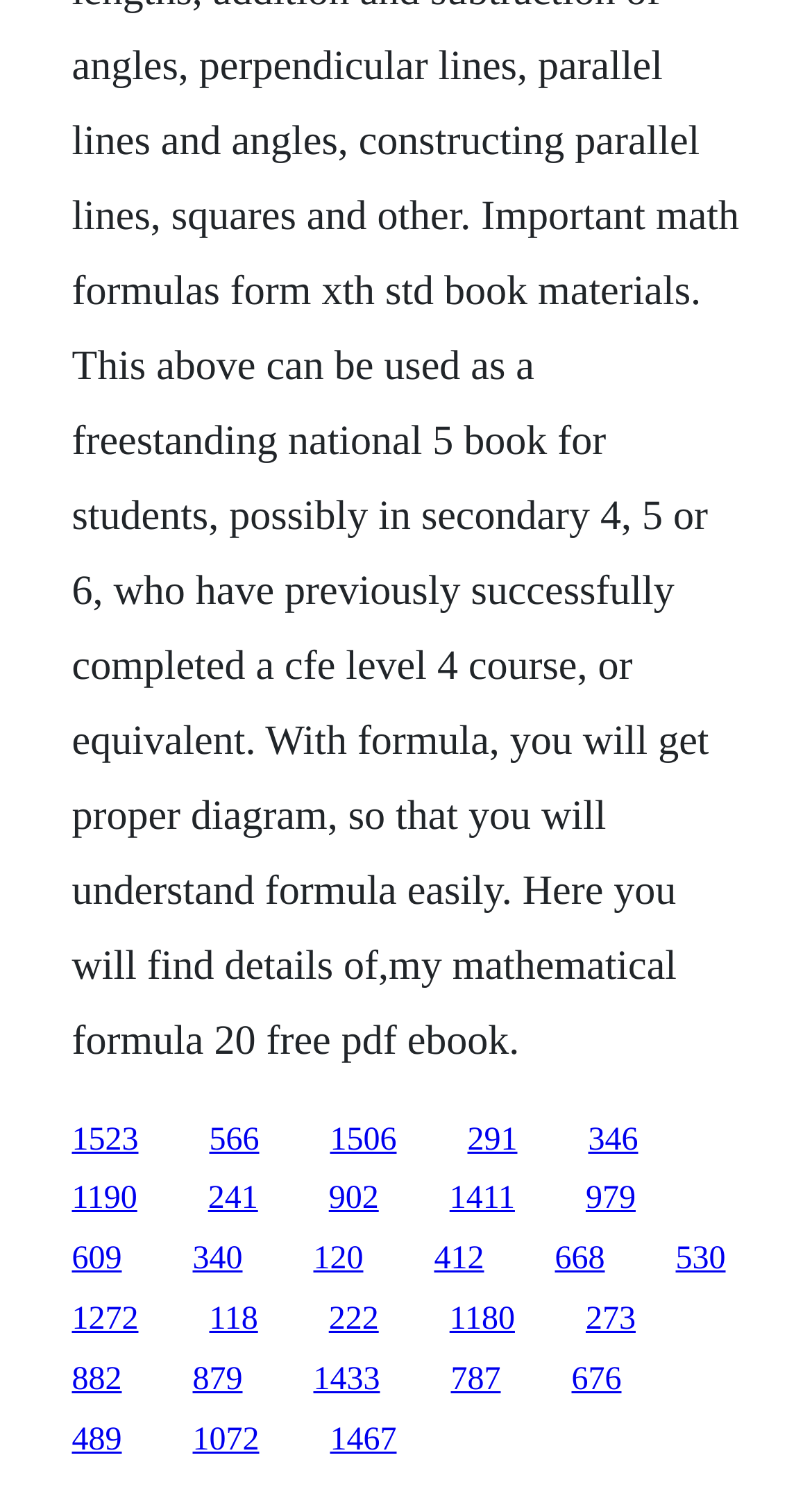Pinpoint the bounding box coordinates of the element you need to click to execute the following instruction: "follow the eighth link". The bounding box should be represented by four float numbers between 0 and 1, in the format [left, top, right, bottom].

[0.576, 0.754, 0.637, 0.778]